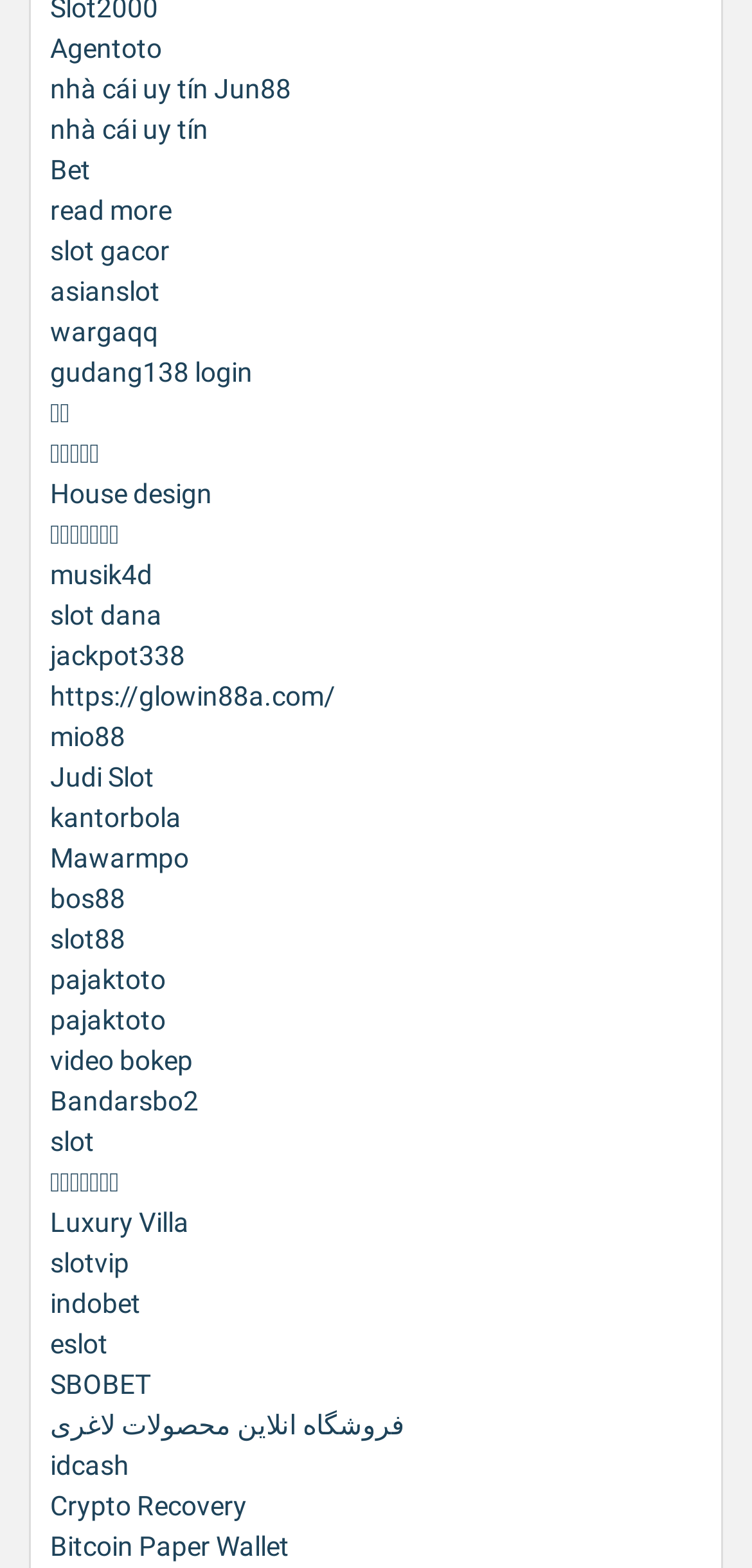Pinpoint the bounding box coordinates of the clickable area necessary to execute the following instruction: "Go to gudang138 login page". The coordinates should be given as four float numbers between 0 and 1, namely [left, top, right, bottom].

[0.067, 0.227, 0.336, 0.247]